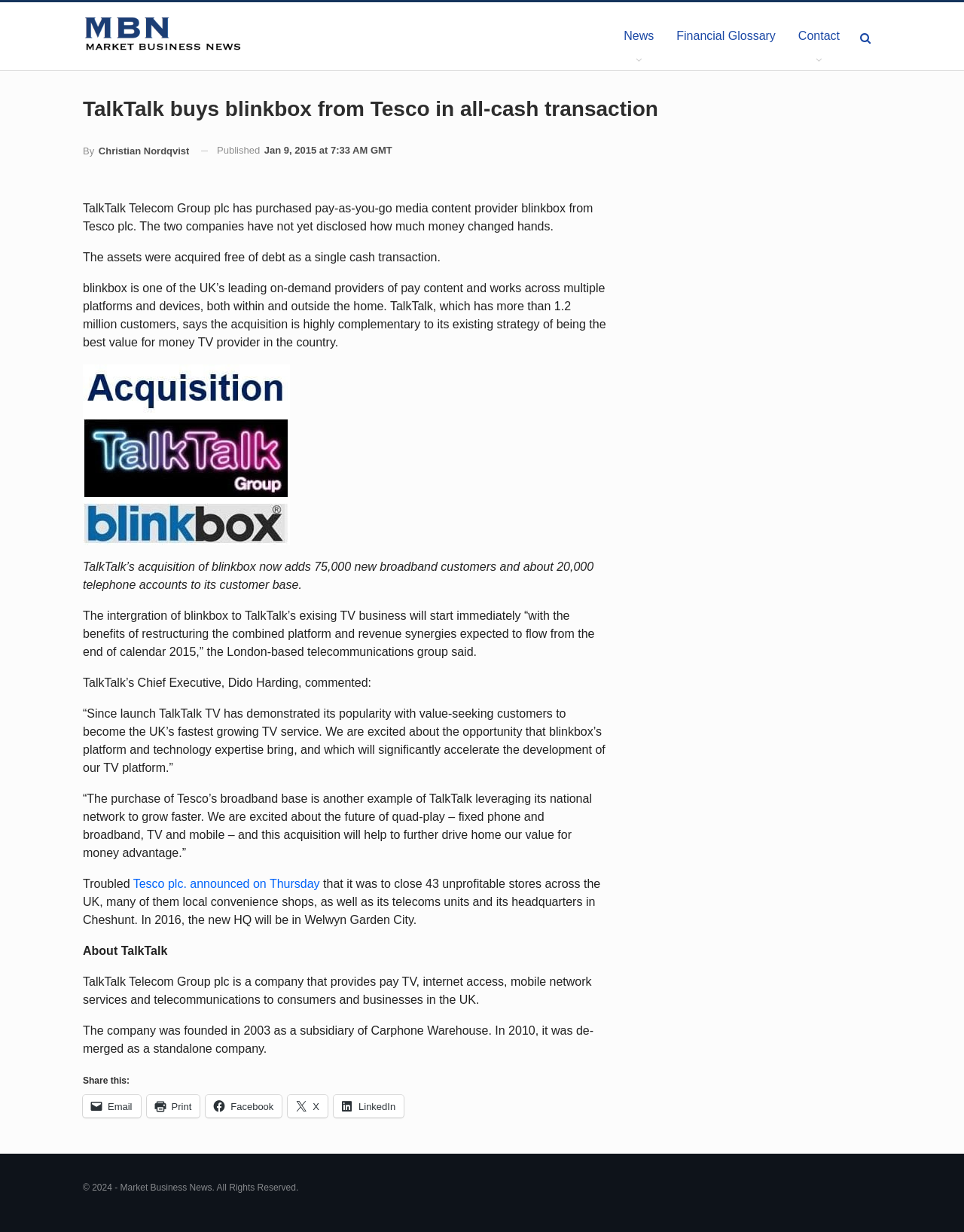What is the name of the company that provides pay TV, internet access, mobile network services and telecommunications?
Look at the image and answer the question using a single word or phrase.

TalkTalk Telecom Group plc